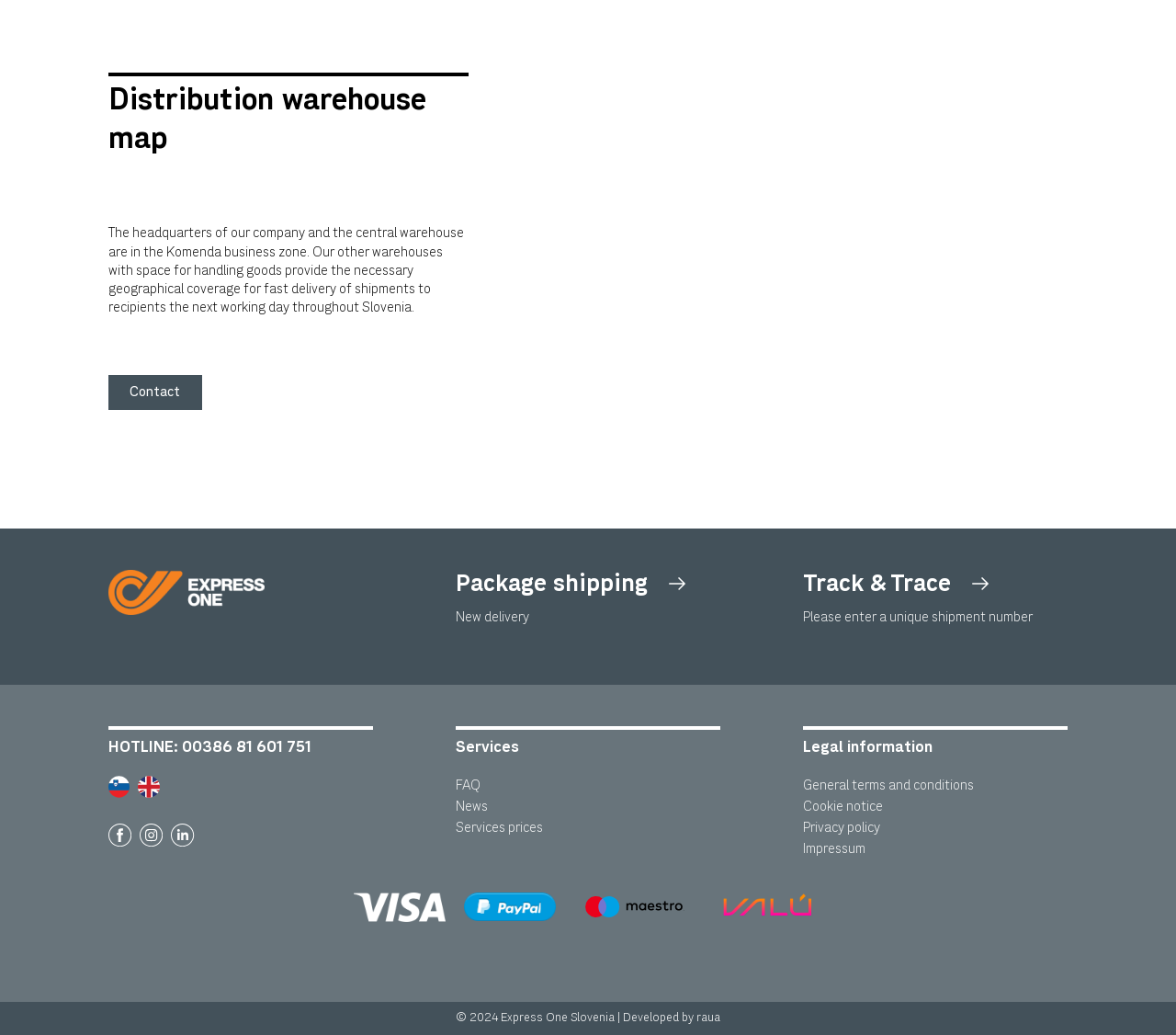Using details from the image, please answer the following question comprehensively:
What is the hotline number provided on the webpage?

The answer can be found in the heading element with the text 'HOTLINE: 00386 81 601 751' which provides the hotline number.